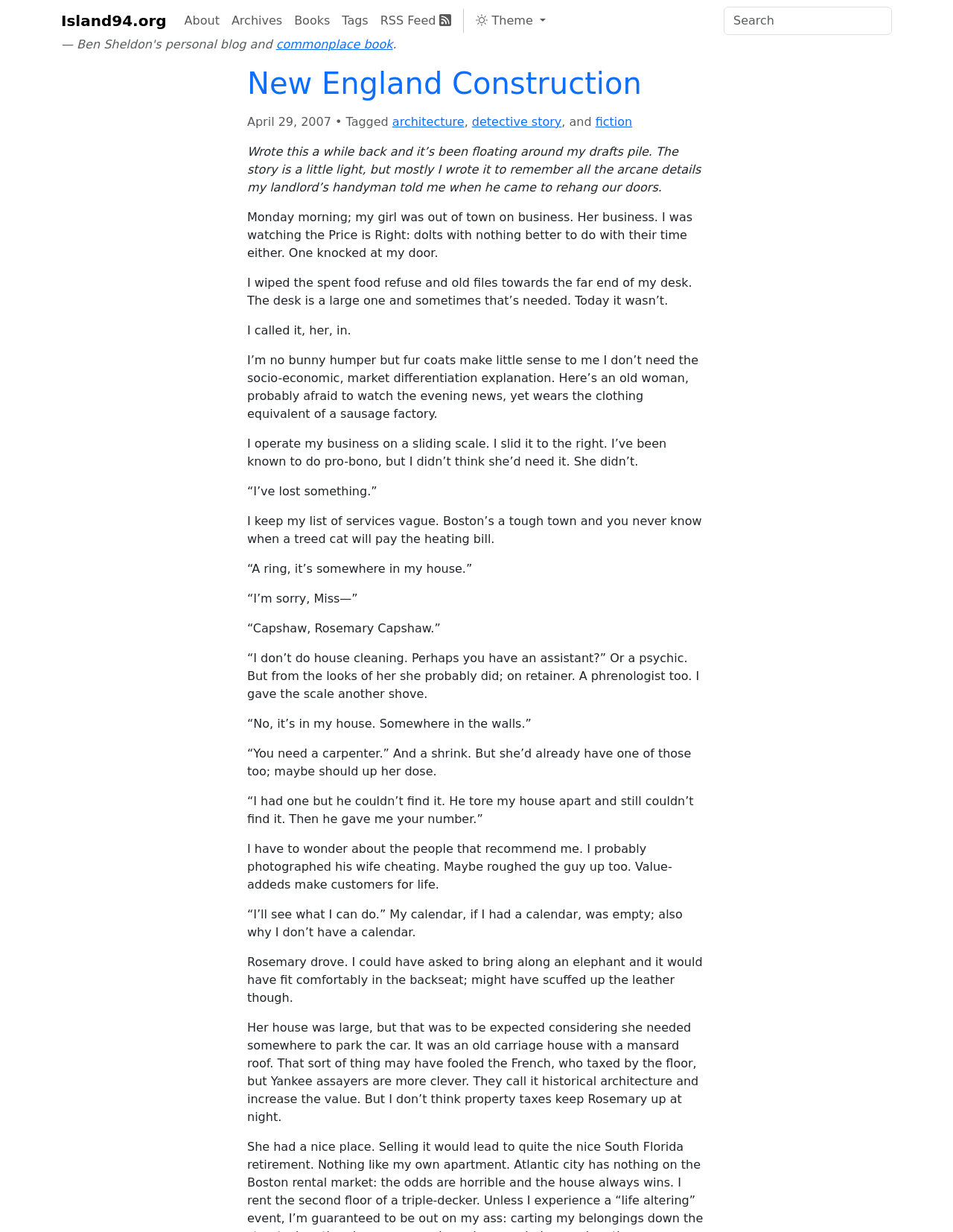Locate the coordinates of the bounding box for the clickable region that fulfills this instruction: "Click the 'About' link".

[0.187, 0.005, 0.237, 0.029]